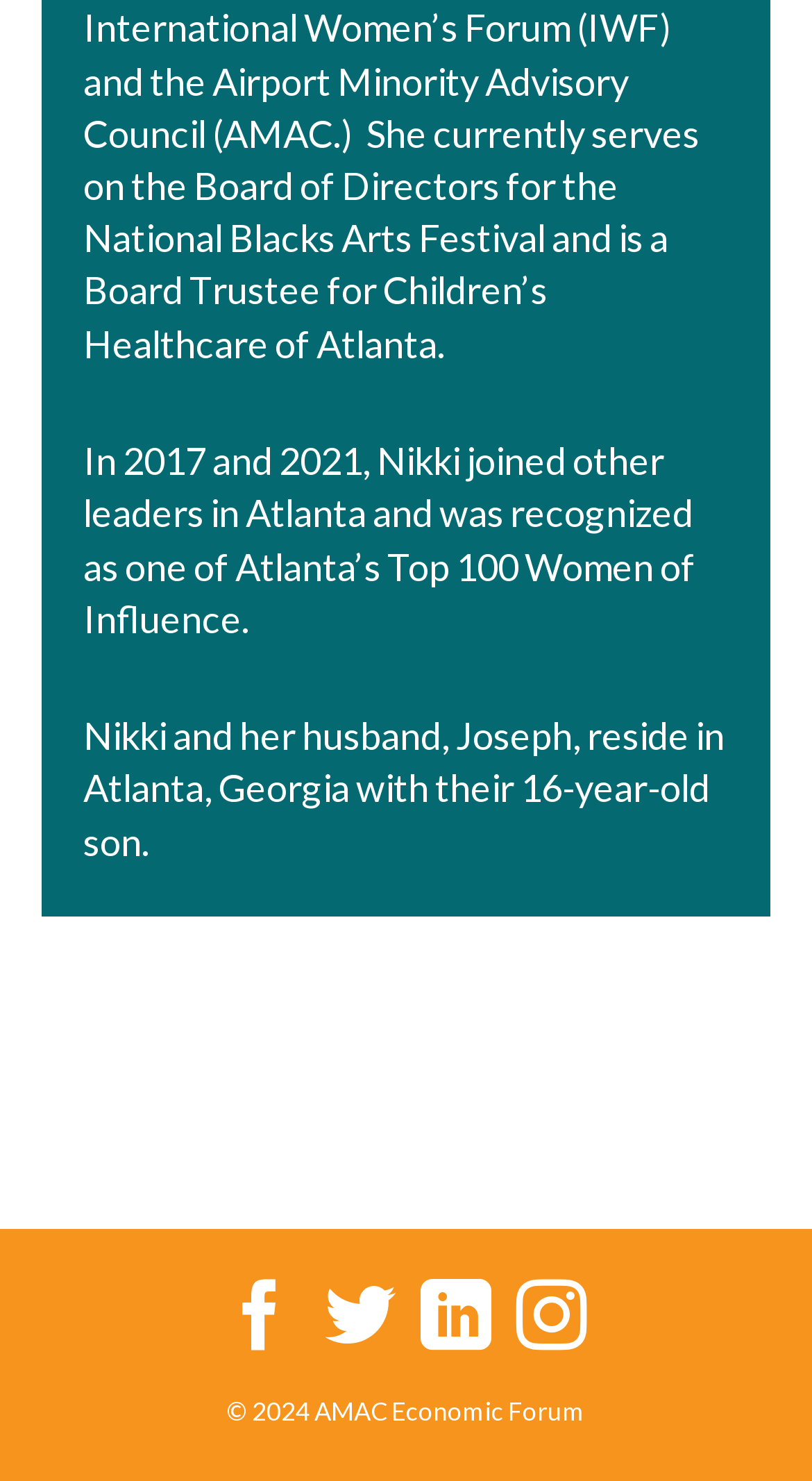Answer the question in one word or a short phrase:
Where does Nikki reside?

Atlanta, Georgia